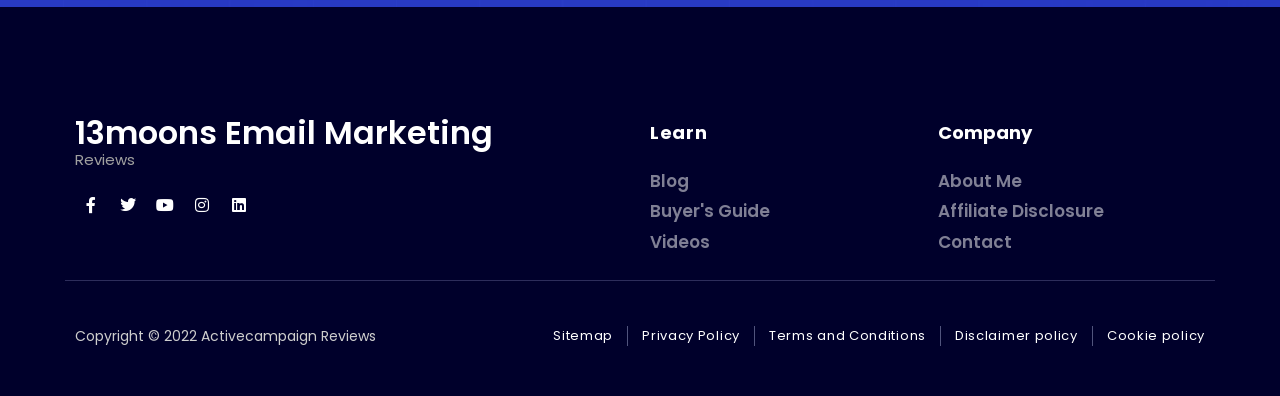Can you specify the bounding box coordinates for the region that should be clicked to fulfill this instruction: "View the sitemap".

[0.432, 0.824, 0.479, 0.873]